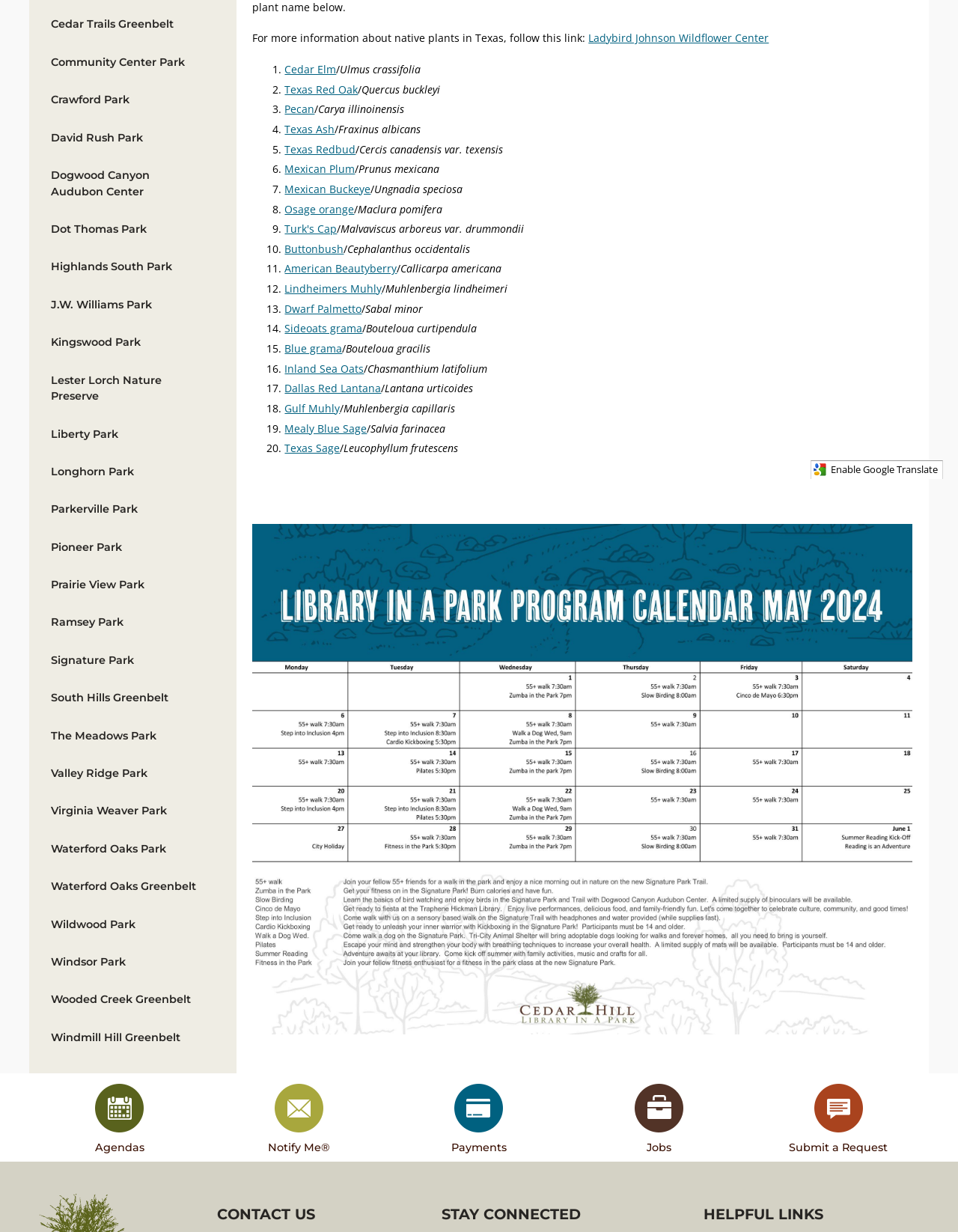Given the element description Lindheimers Muhly, predict the bounding box coordinates for the UI element in the webpage screenshot. The format should be (top-left x, top-left y, bottom-right x, bottom-right y), and the values should be between 0 and 1.

[0.297, 0.228, 0.399, 0.24]